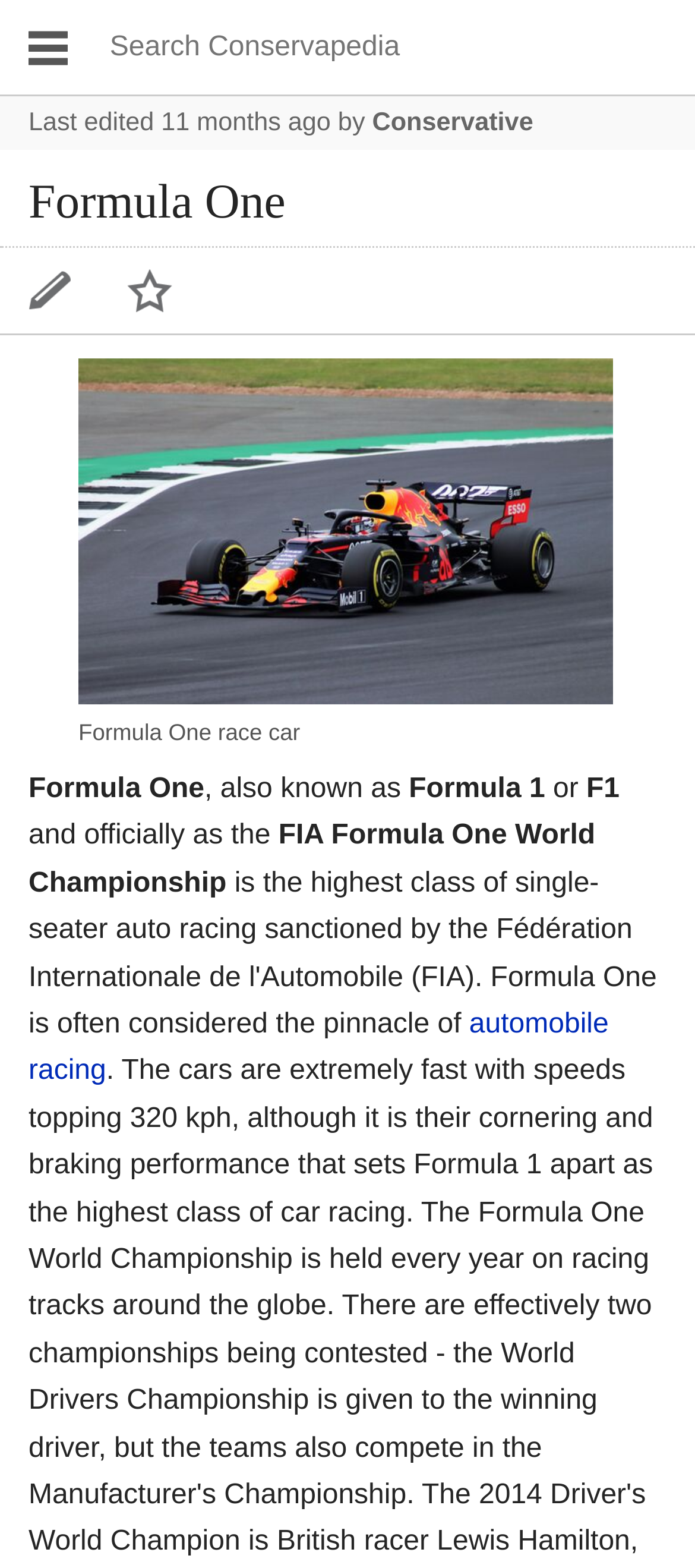Identify the bounding box coordinates of the element that should be clicked to fulfill this task: "Watch this page". The coordinates should be provided as four float numbers between 0 and 1, i.e., [left, top, right, bottom].

[0.164, 0.167, 0.267, 0.204]